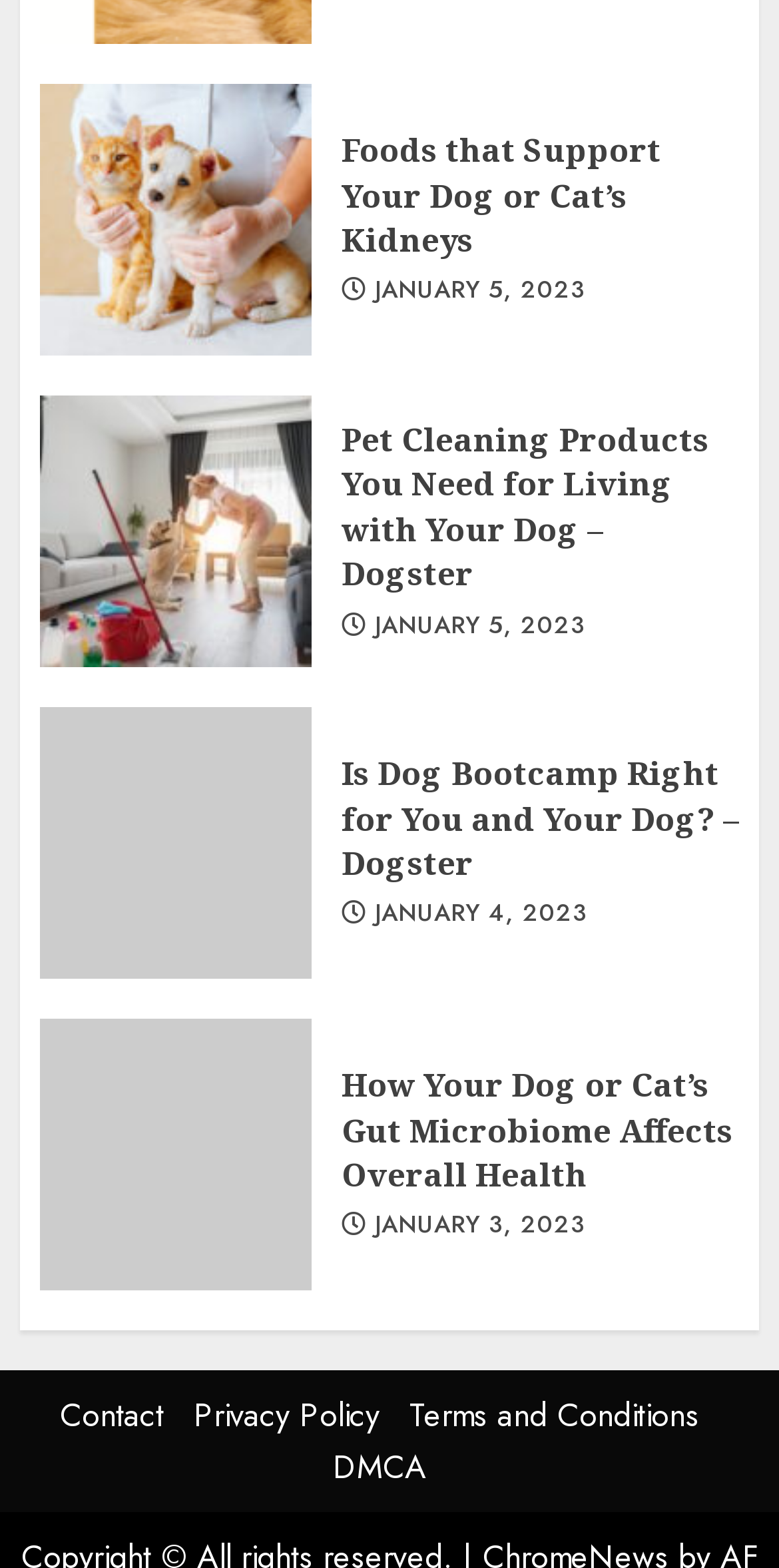Highlight the bounding box coordinates of the element you need to click to perform the following instruction: "Visit About Us page."

None